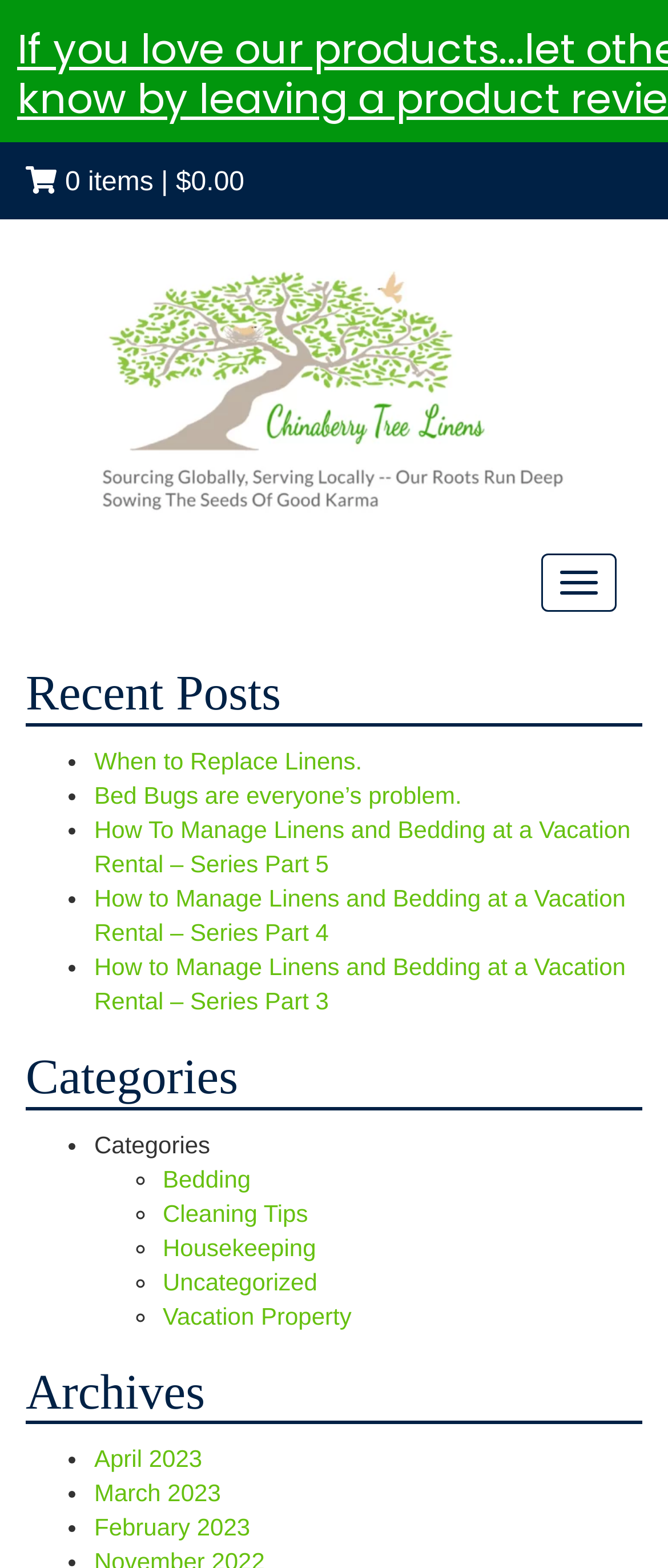Please identify the bounding box coordinates of the element on the webpage that should be clicked to follow this instruction: "Toggle navigation". The bounding box coordinates should be given as four float numbers between 0 and 1, formatted as [left, top, right, bottom].

[0.81, 0.353, 0.923, 0.39]